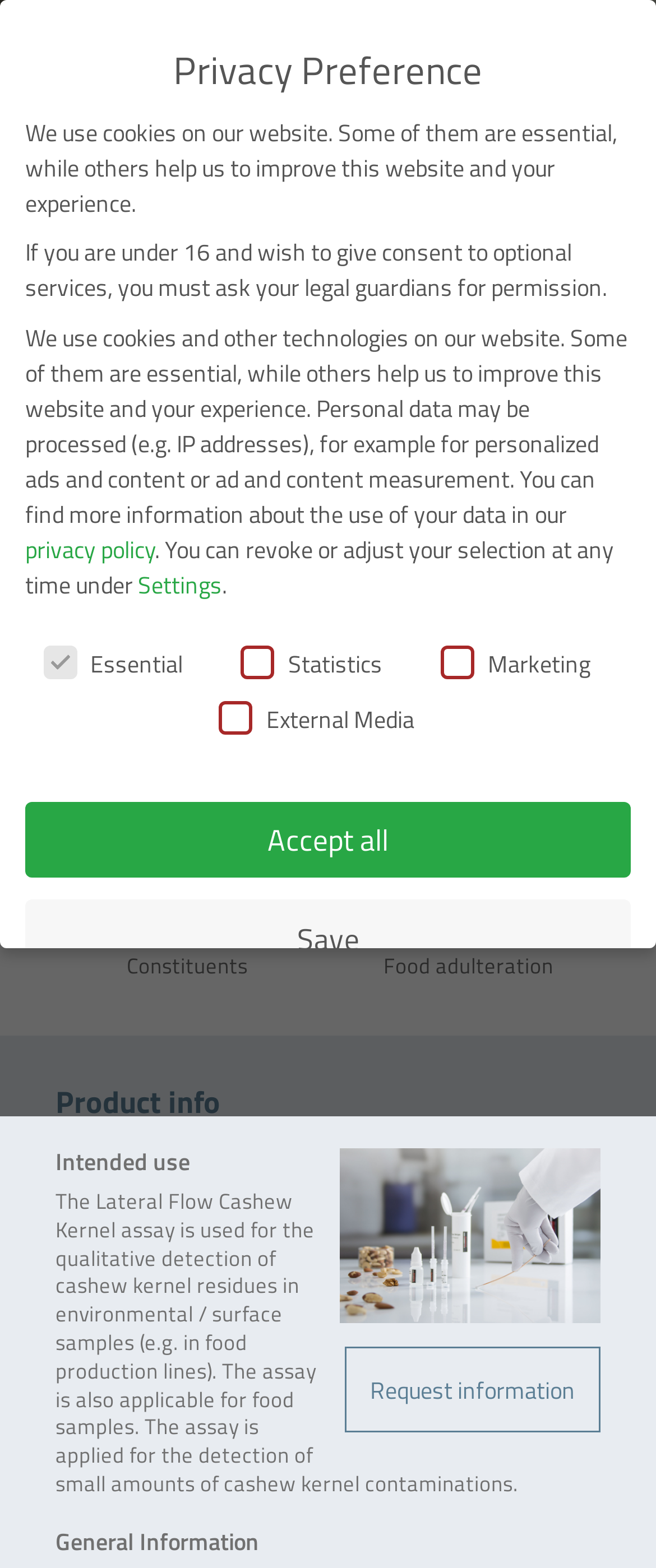Please analyze the image and provide a thorough answer to the question:
What is the article number of the product?

The article number of the product can be found in the heading element with the text 'Art. No.: BL610-10 / BL610-25' which is located below the product name, providing specific identification information about the product.